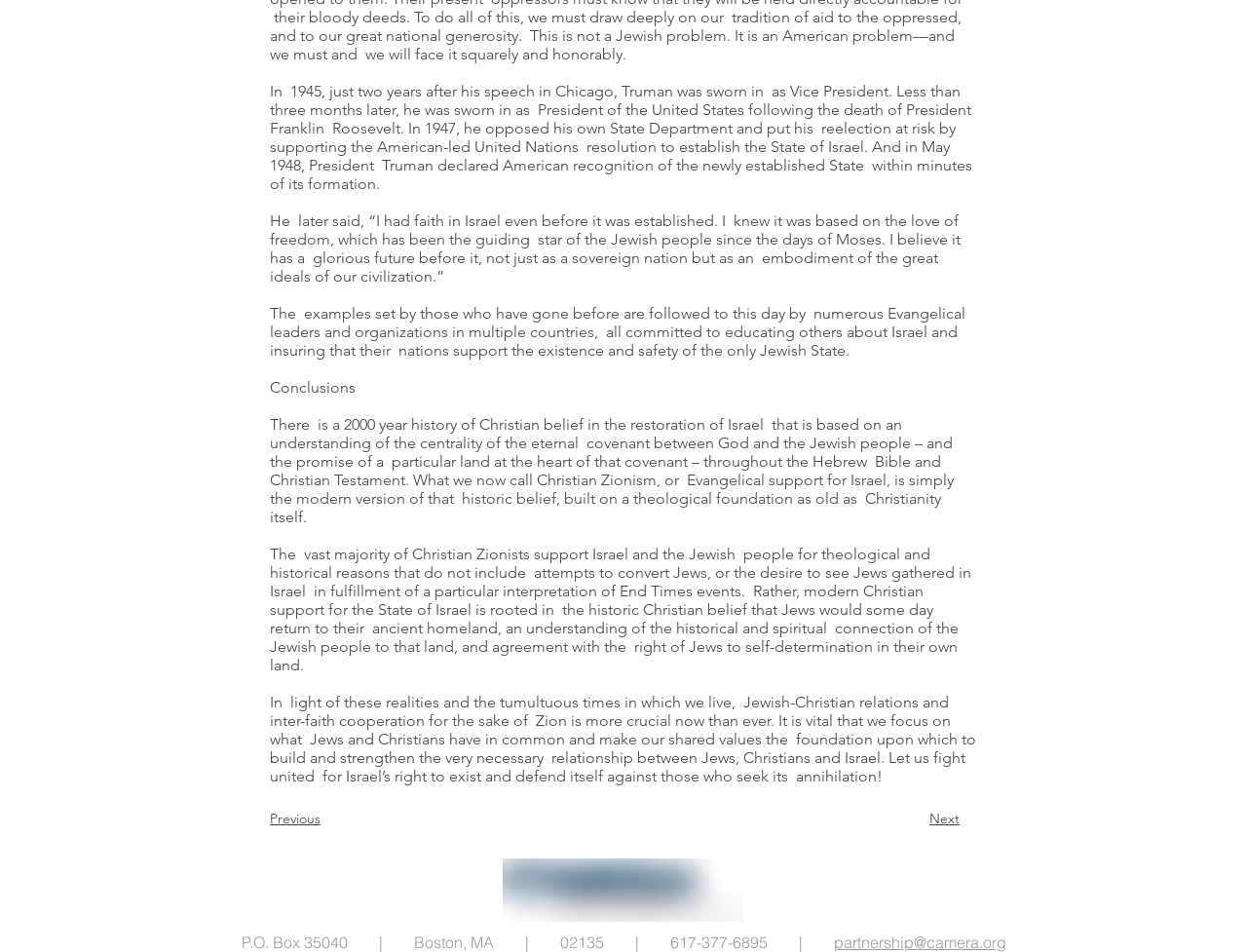Analyze the image and provide a detailed answer to the question: Who is the president mentioned in the text?

The text mentions President Truman in the context of his support for the establishment of the State of Israel in 1947, and his recognition of the newly established state in 1948.